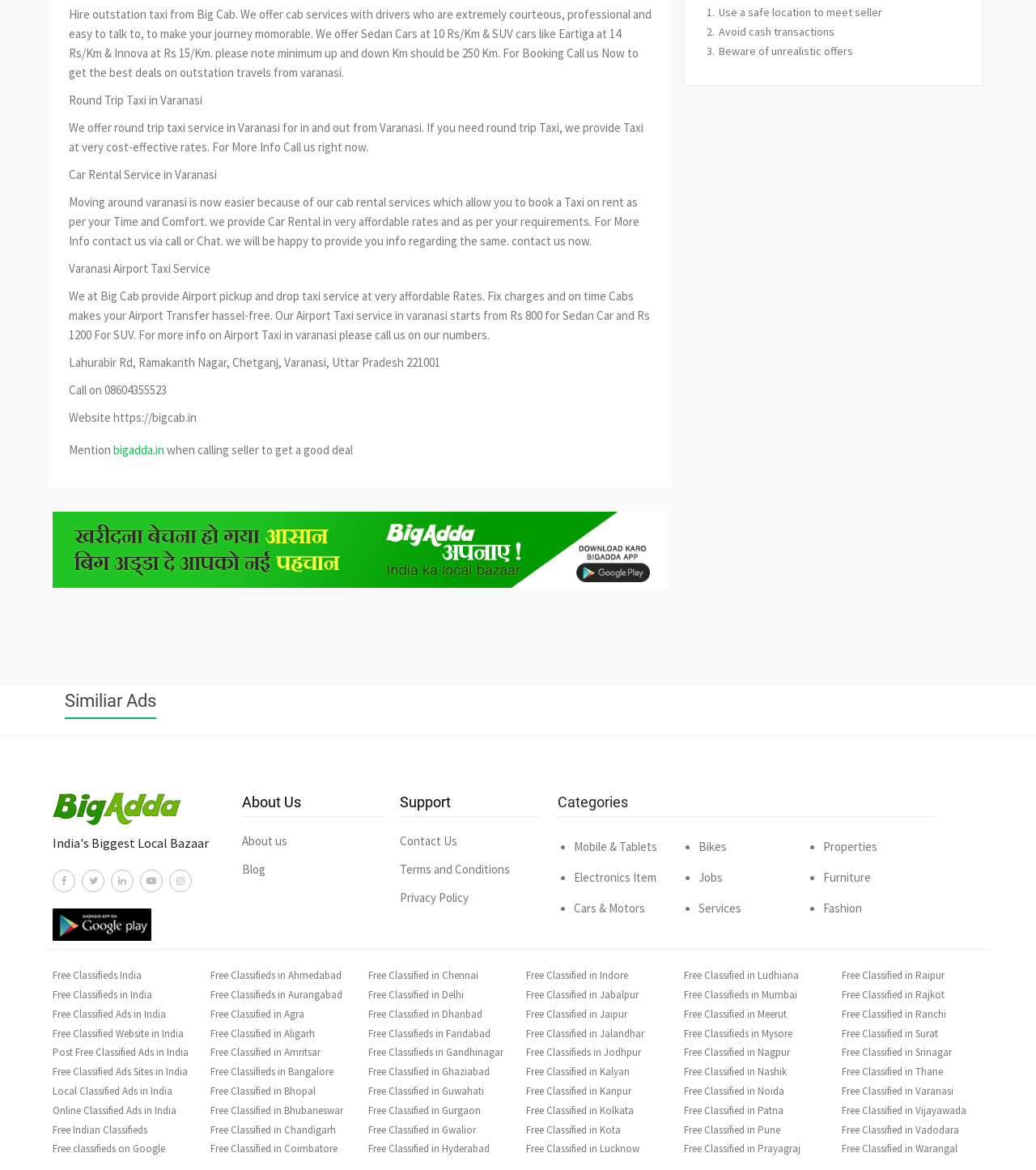Please provide a short answer using a single word or phrase for the question:
What is the minimum up and down km for outstation travels?

250 Km